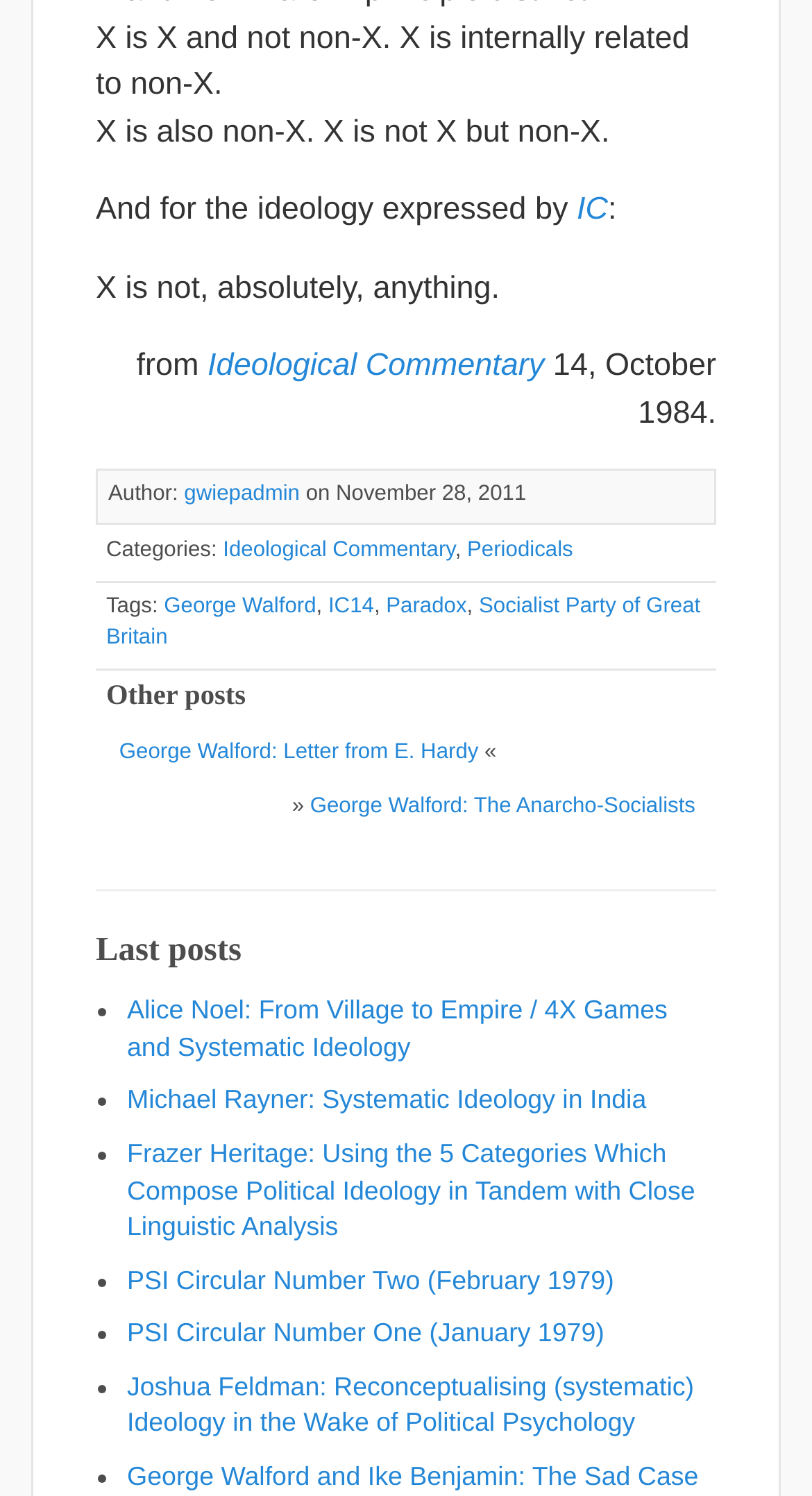Please give the bounding box coordinates of the area that should be clicked to fulfill the following instruction: "View the post by gwiepadmin". The coordinates should be in the format of four float numbers from 0 to 1, i.e., [left, top, right, bottom].

[0.227, 0.323, 0.369, 0.338]